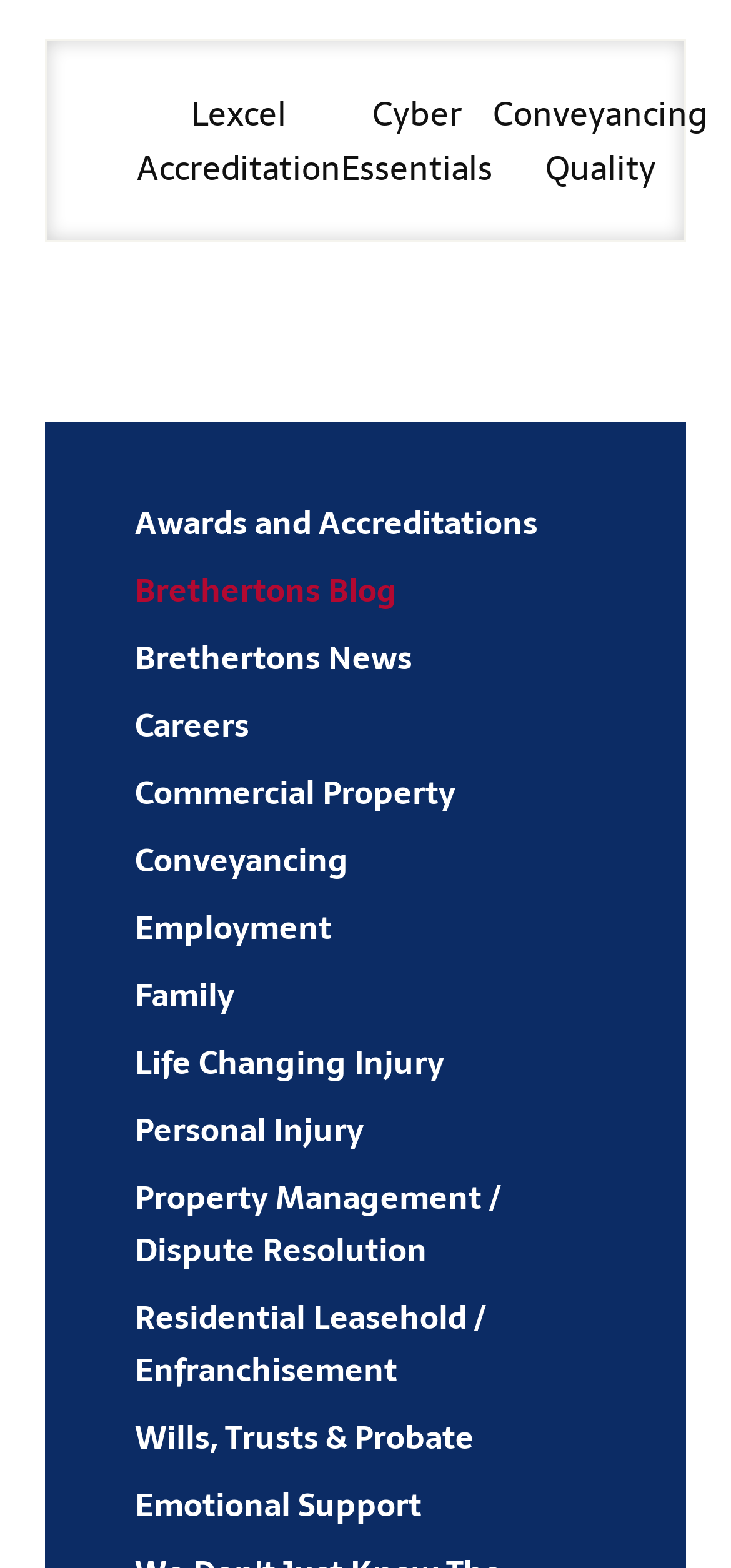Find the bounding box coordinates of the element to click in order to complete the given instruction: "Learn about Conveyancing."

[0.062, 0.527, 0.938, 0.57]